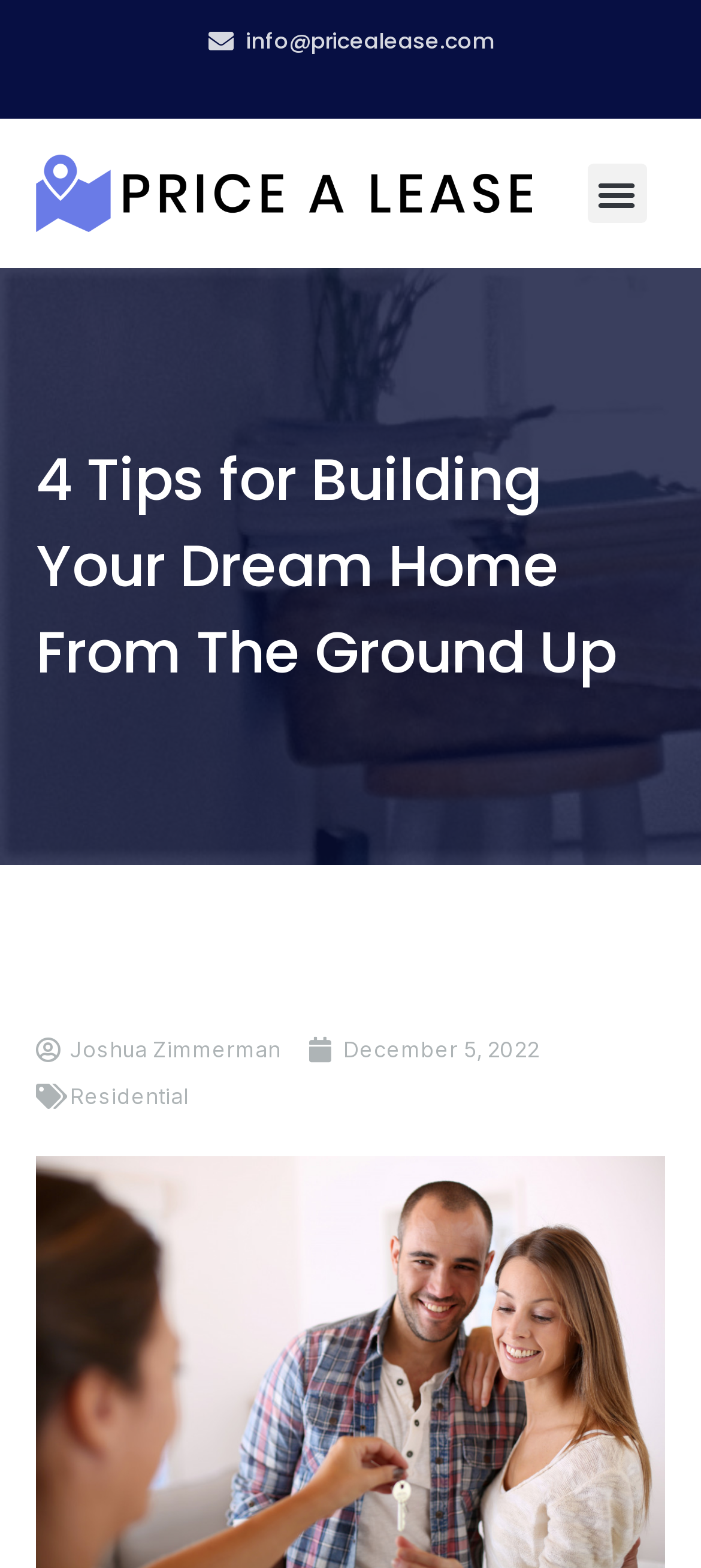What is the author's name of the article?
Please look at the screenshot and answer using one word or phrase.

Joshua Zimmerman